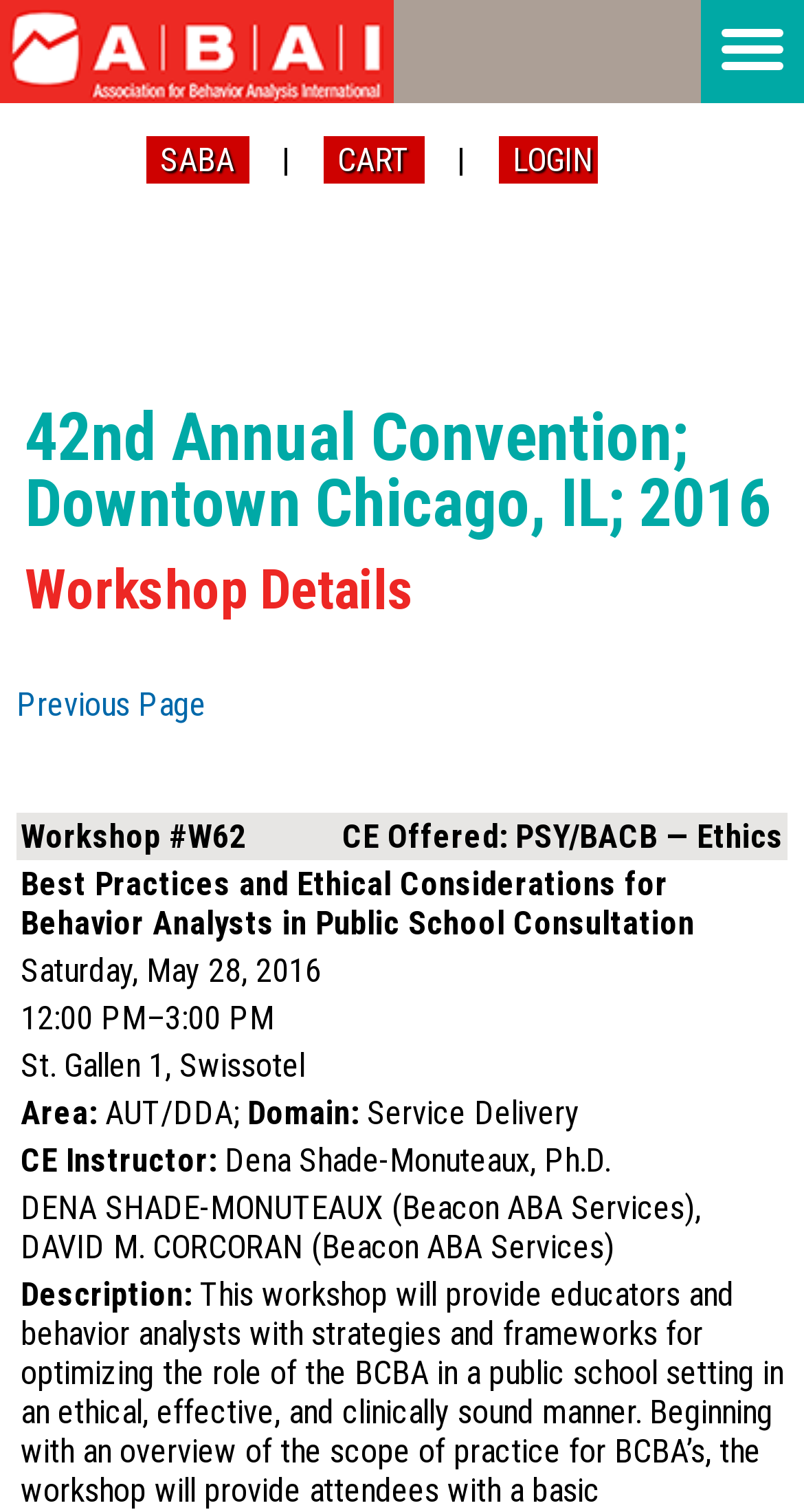Using the provided description: "Previous Page", find the bounding box coordinates of the corresponding UI element. The output should be four float numbers between 0 and 1, in the format [left, top, right, bottom].

[0.021, 0.453, 0.256, 0.479]